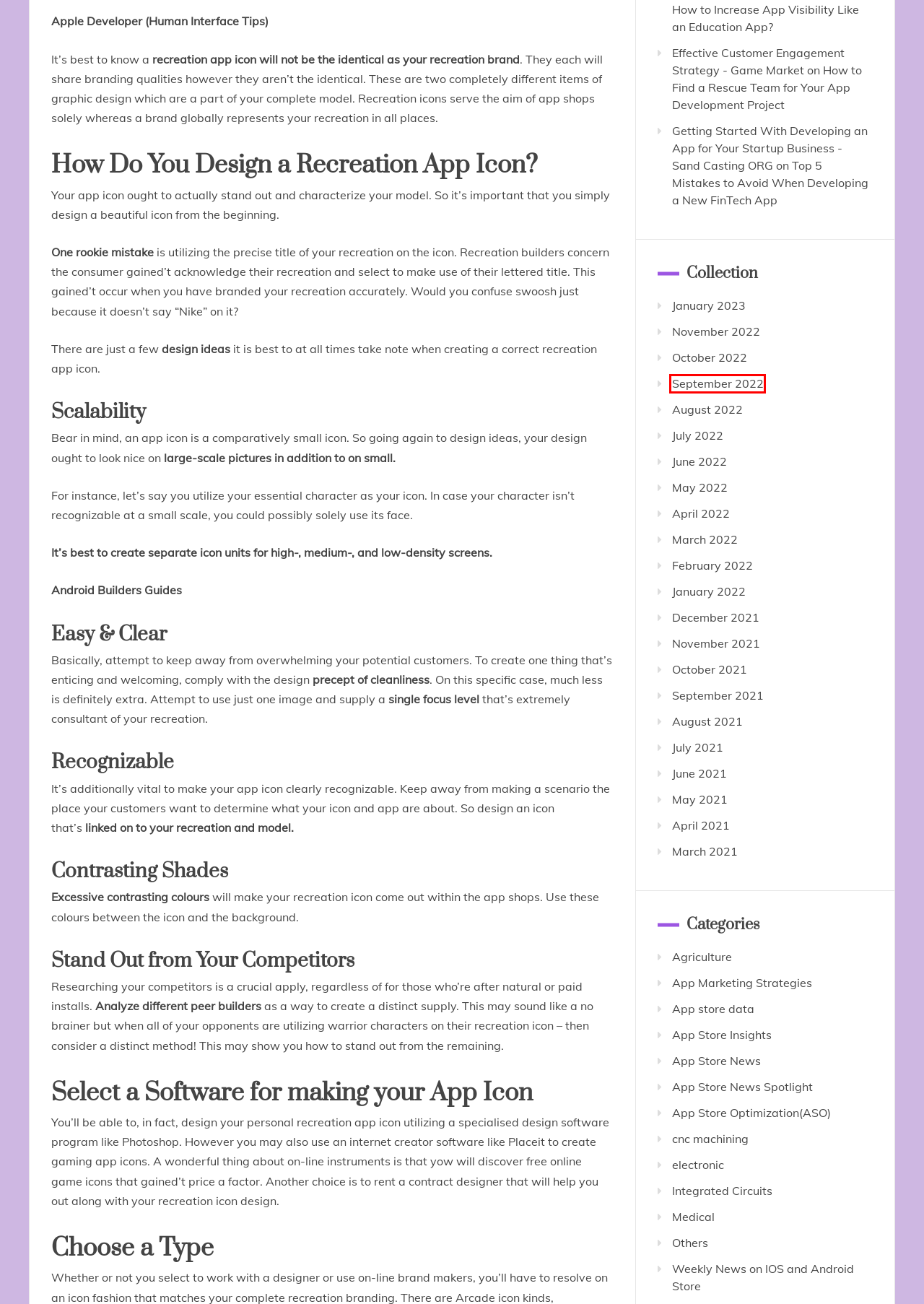Evaluate the webpage screenshot and identify the element within the red bounding box. Select the webpage description that best fits the new webpage after clicking the highlighted element. Here are the candidates:
A. App store data - Game Market
B. November, 2022 - Game Market
C. May, 2021 - Game Market
D. June, 2022 - Game Market
E. Effective Customer Engagement Strategy - Game Market
F. Others - Game Market
G. September, 2022 - Game Market
H. App Store News - Game Market

G